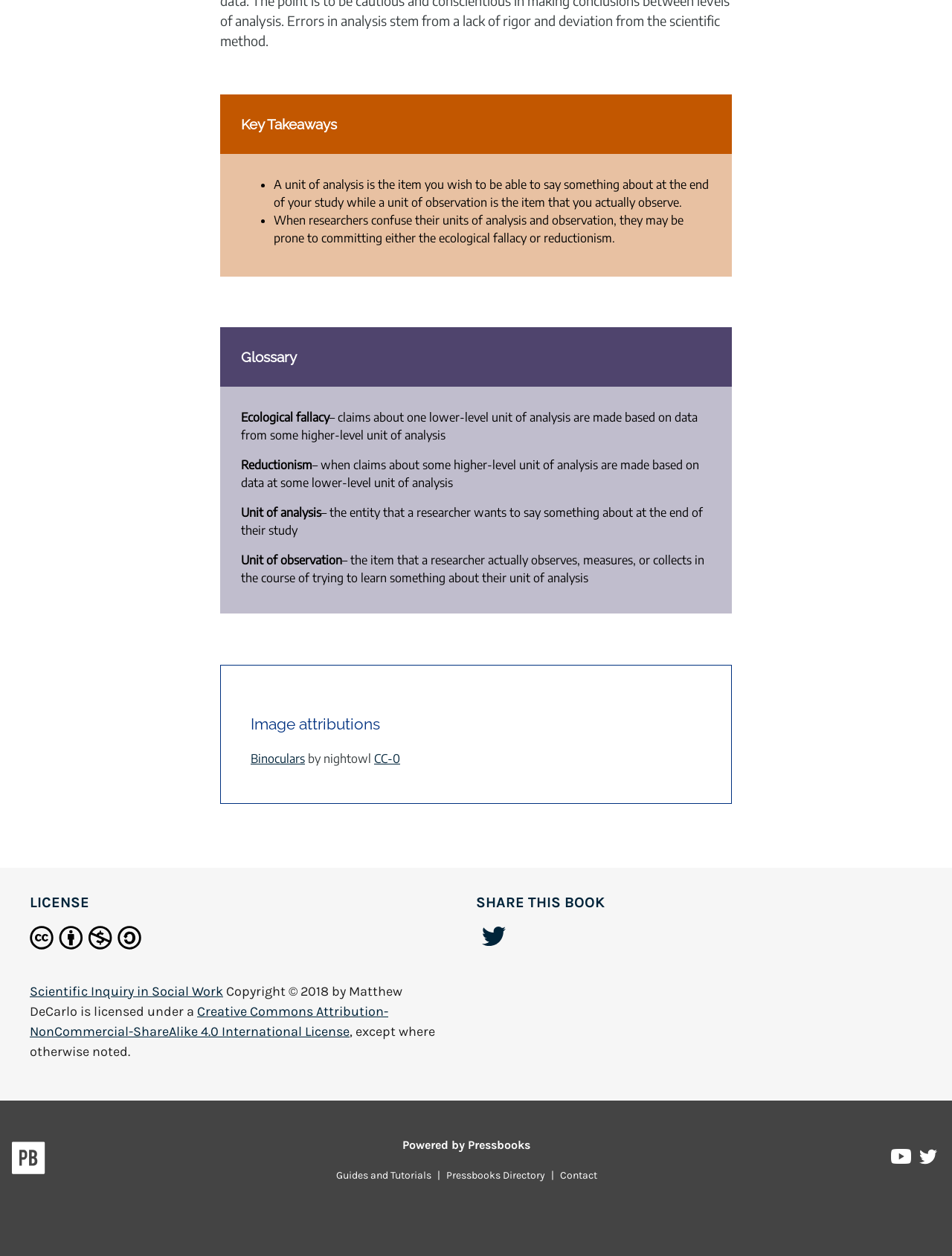Please find the bounding box coordinates of the clickable region needed to complete the following instruction: "View the image attributed to 'nightowl'". The bounding box coordinates must consist of four float numbers between 0 and 1, i.e., [left, top, right, bottom].

[0.263, 0.598, 0.32, 0.61]